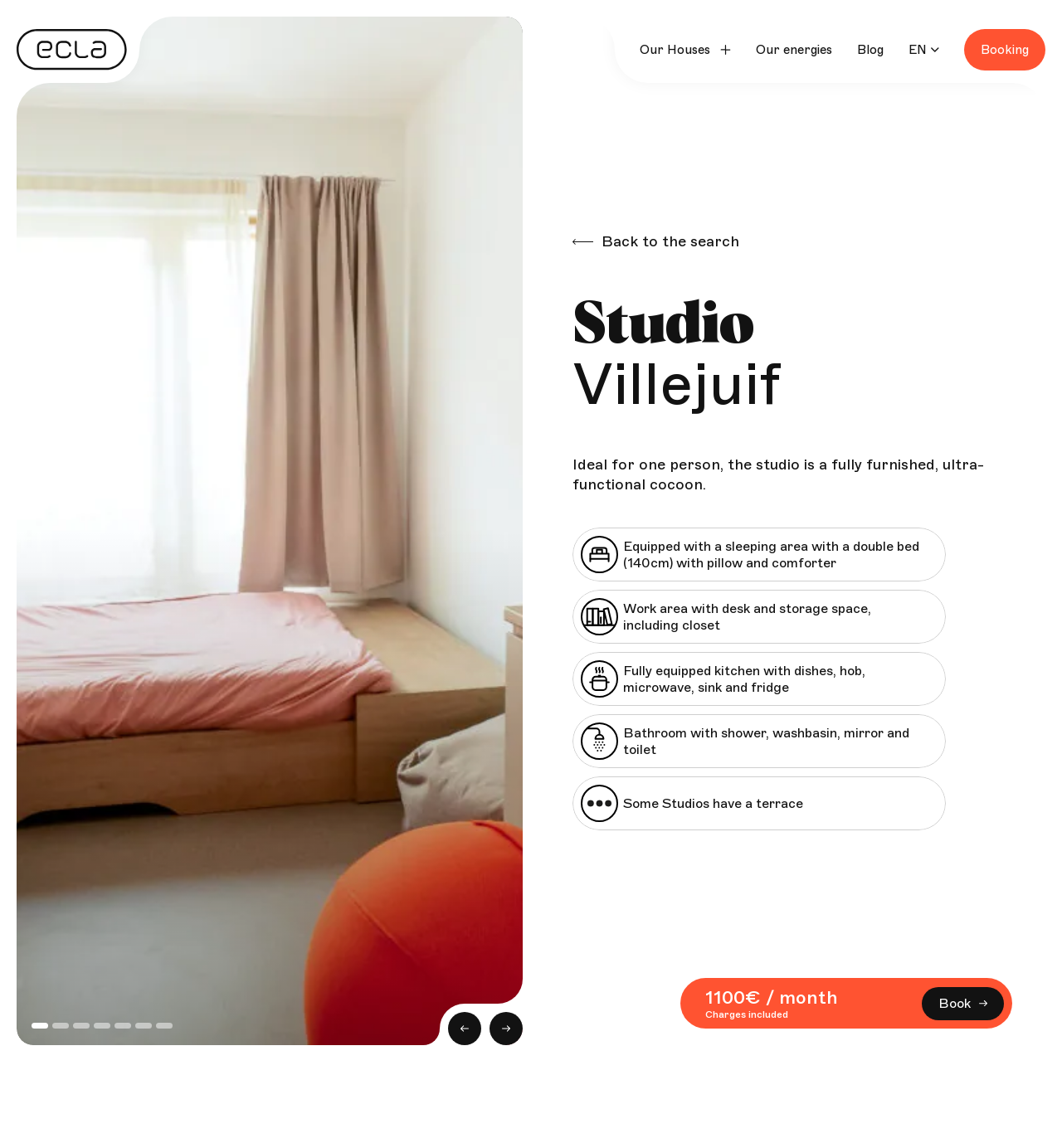What is the location of the furnished studio?
Craft a detailed and extensive response to the question.

I found the answer by looking at the links on the webpage, specifically the one that says 'Villejuif' which is a location in France. This suggests that the furnished studio is located in Villejuif.